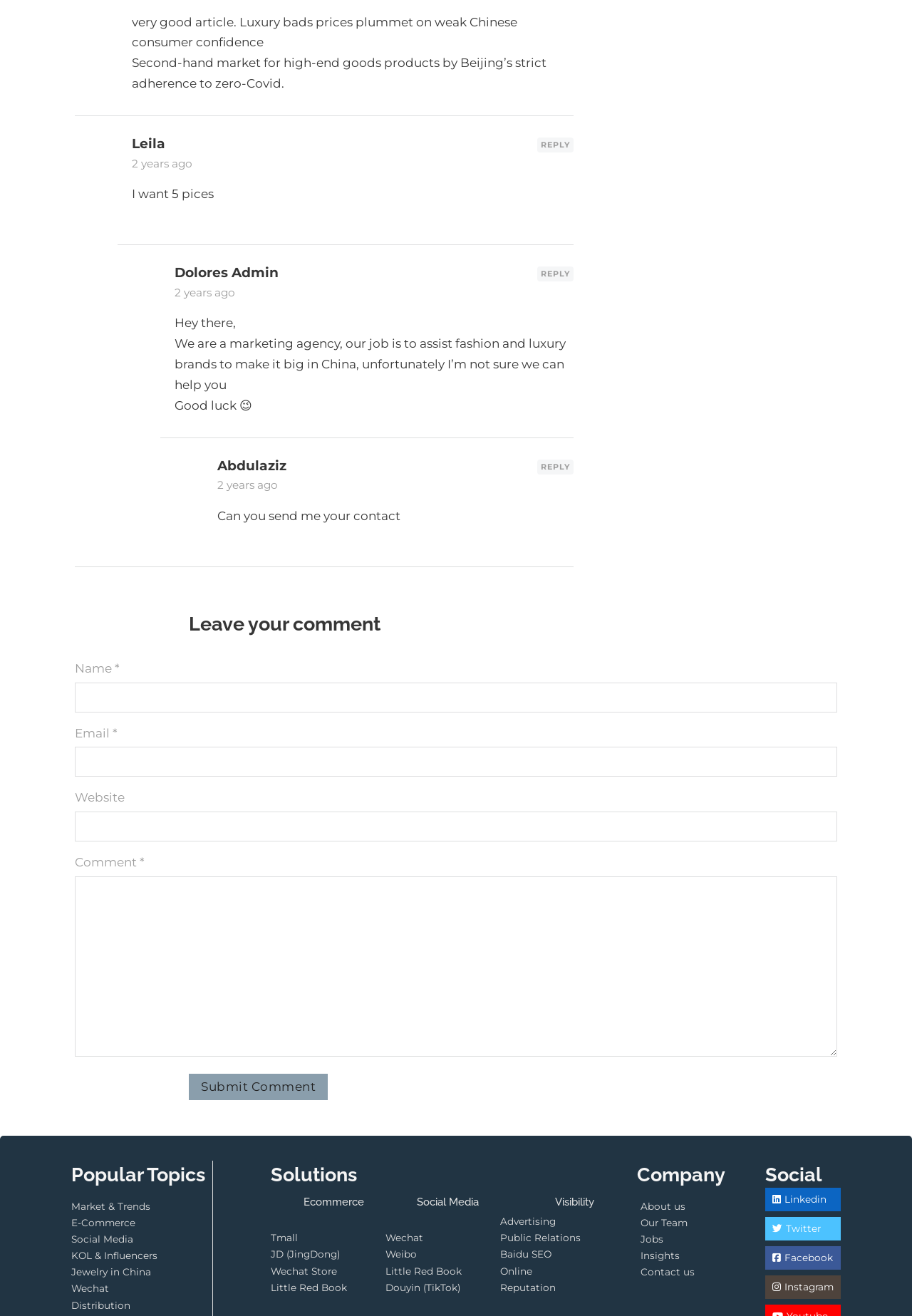Find the bounding box coordinates of the clickable region needed to perform the following instruction: "Leave a comment". The coordinates should be provided as four float numbers between 0 and 1, i.e., [left, top, right, bottom].

[0.207, 0.463, 0.793, 0.484]